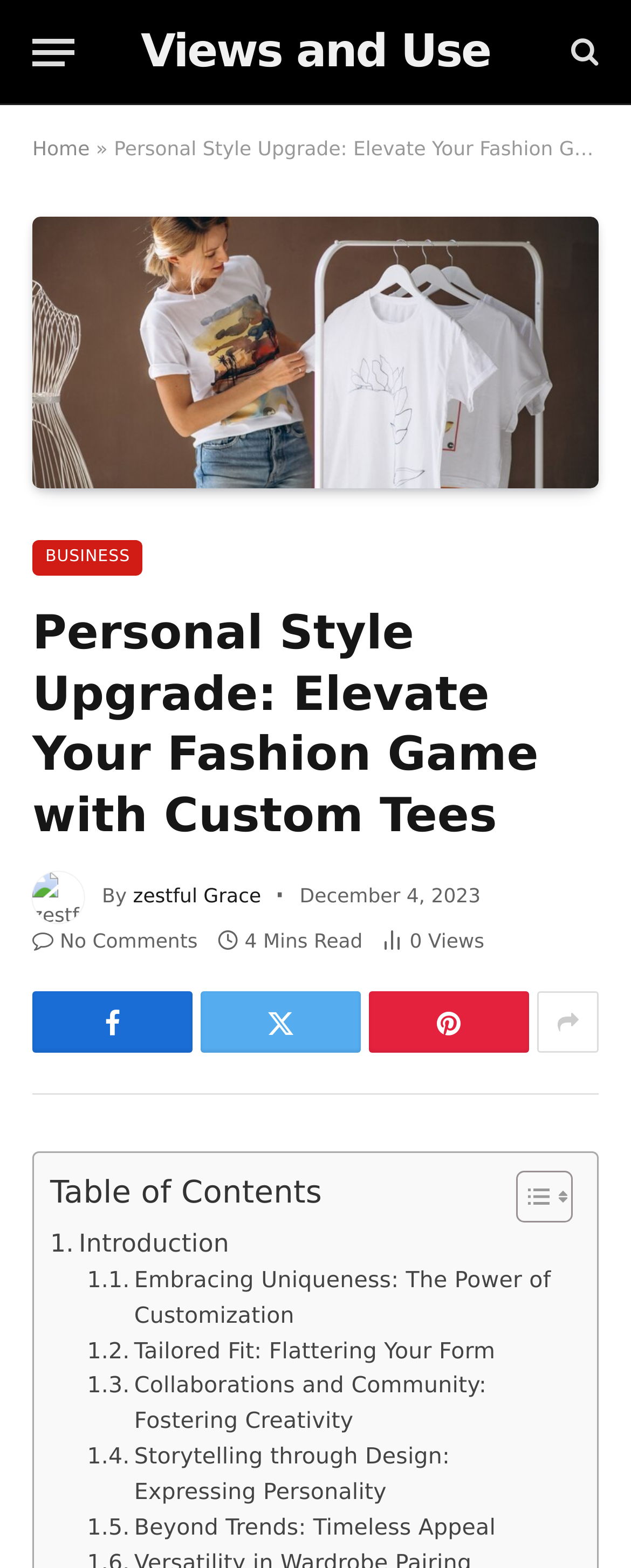Please find and generate the text of the main header of the webpage.

Personal Style Upgrade: Elevate Your Fashion Game with Custom Tees